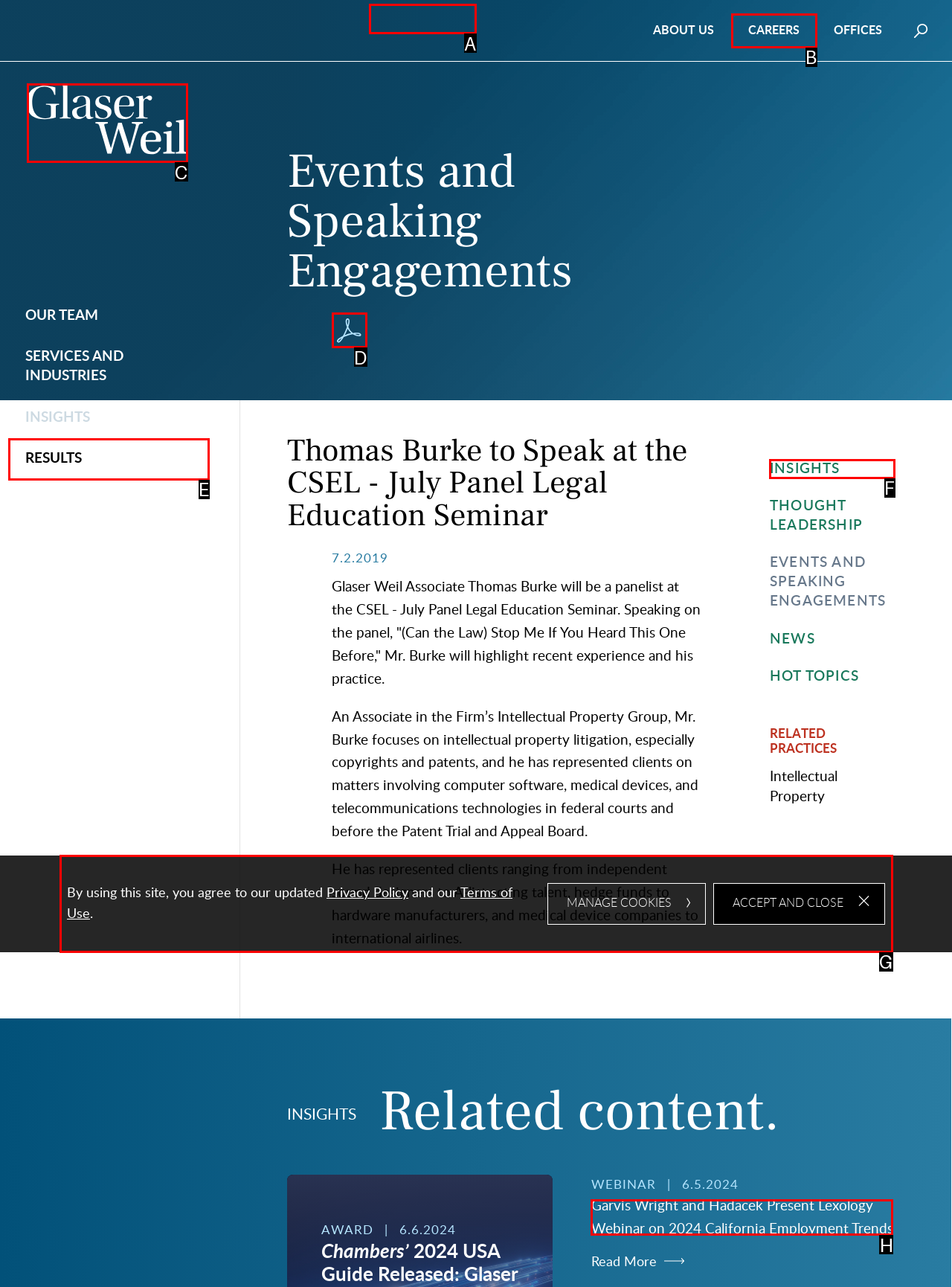Determine the letter of the element to click to accomplish this task: Get the app. Respond with the letter.

None